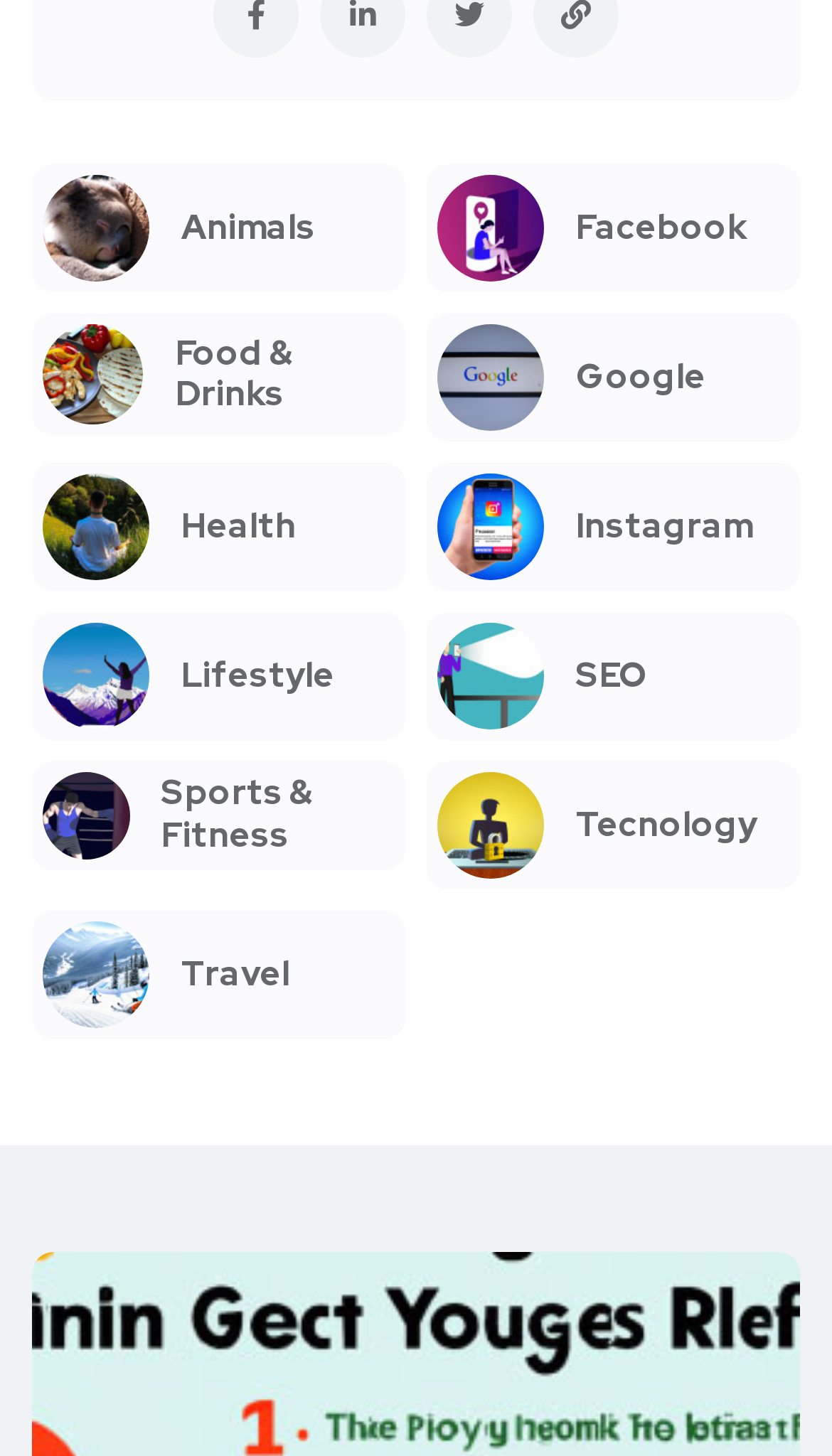Specify the bounding box coordinates of the element's area that should be clicked to execute the given instruction: "Go to Health". The coordinates should be four float numbers between 0 and 1, i.e., [left, top, right, bottom].

[0.038, 0.318, 0.487, 0.406]